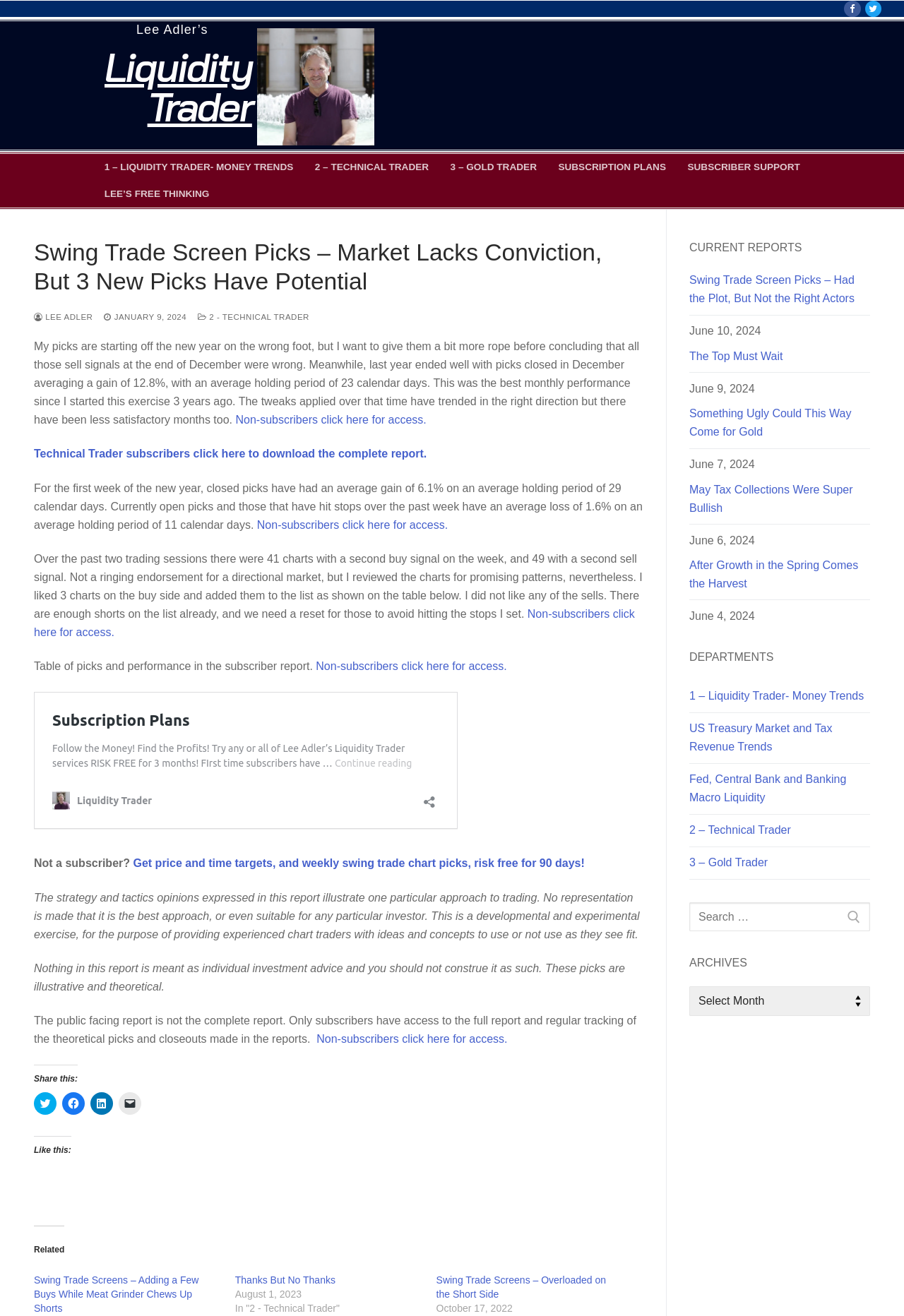How many charts had a second buy signal on the week?
Answer the question with a single word or phrase by looking at the picture.

41